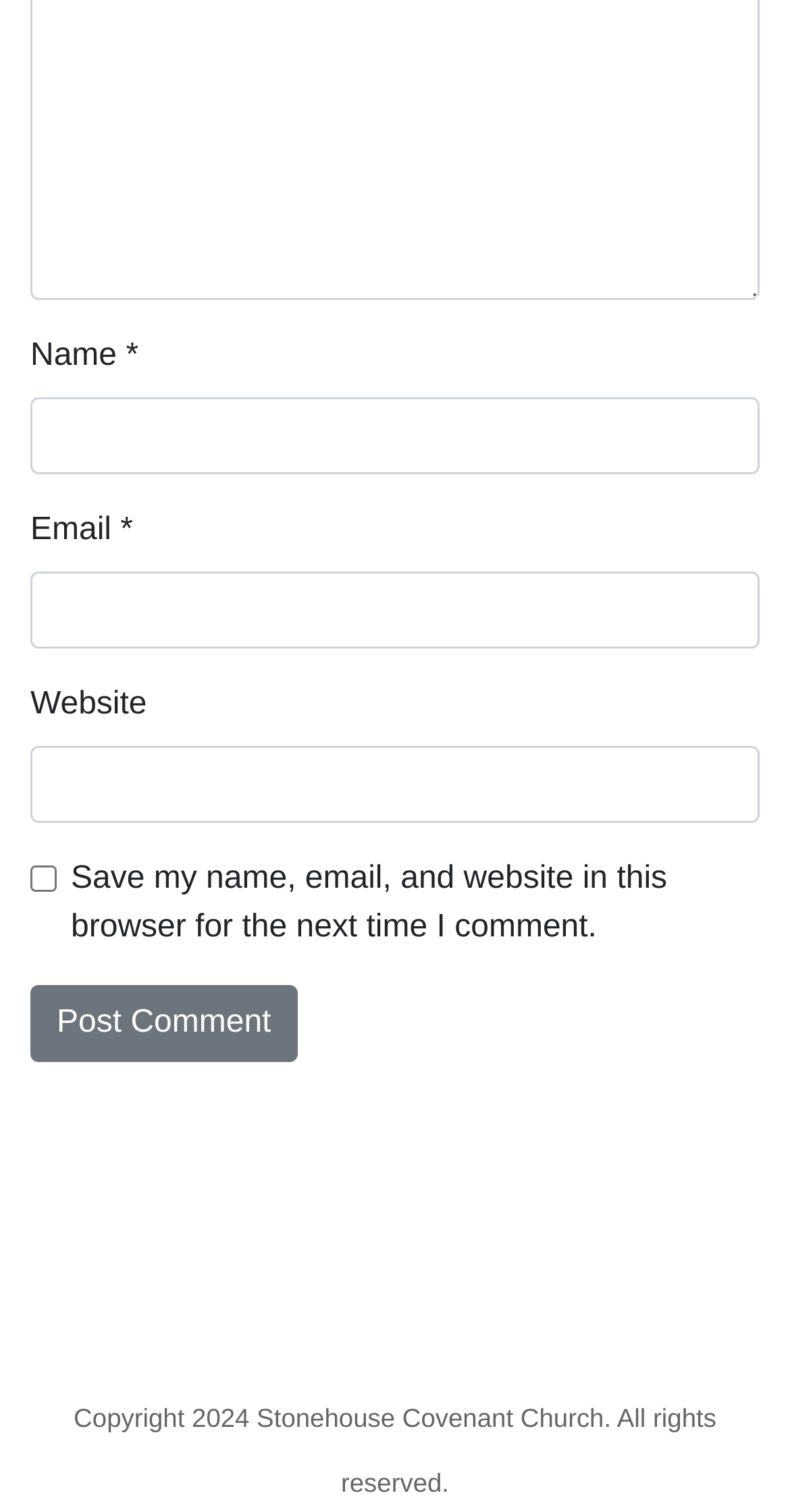How many text fields are there?
Answer the question with just one word or phrase using the image.

3